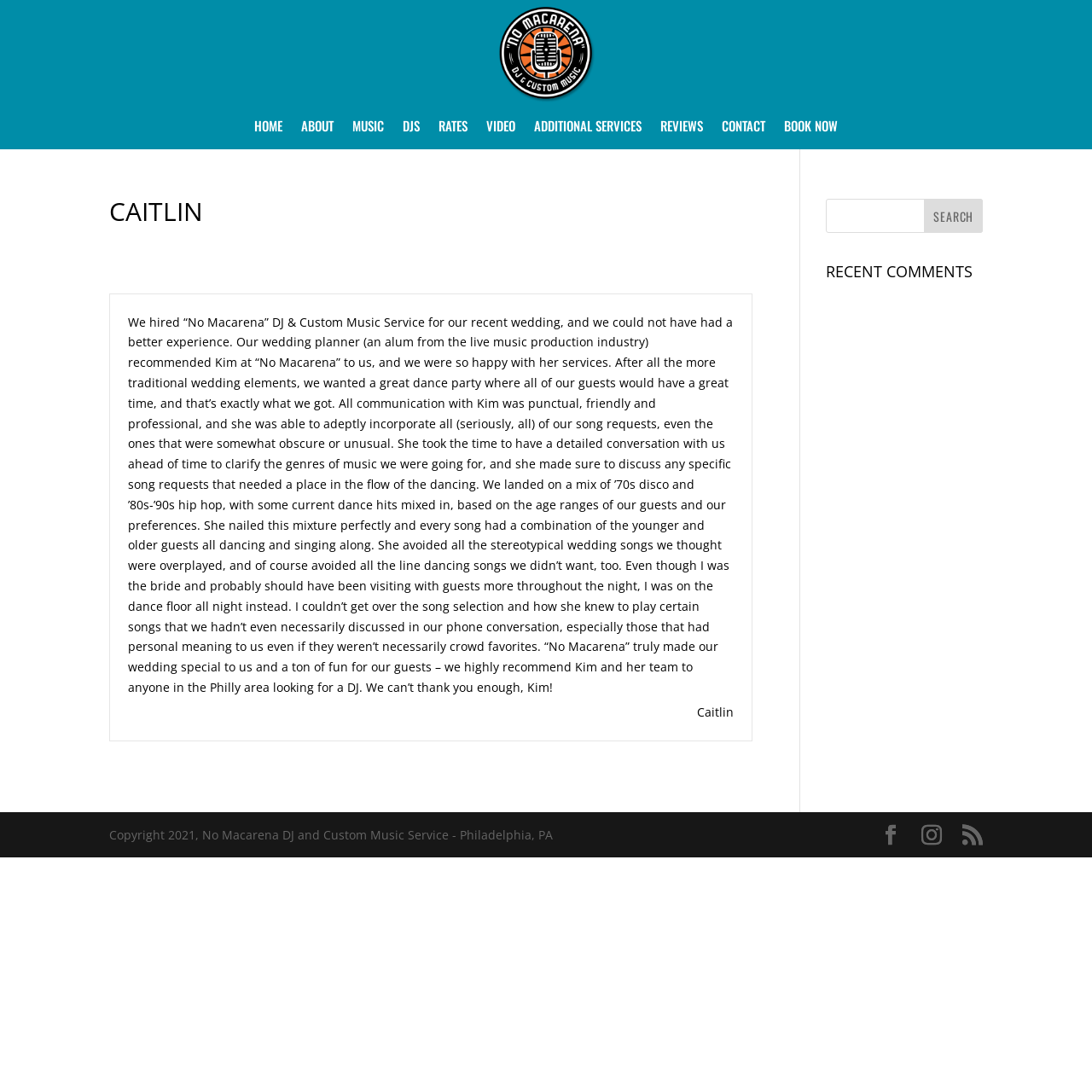Determine the bounding box coordinates of the element's region needed to click to follow the instruction: "Search for something". Provide these coordinates as four float numbers between 0 and 1, formatted as [left, top, right, bottom].

[0.846, 0.182, 0.9, 0.213]